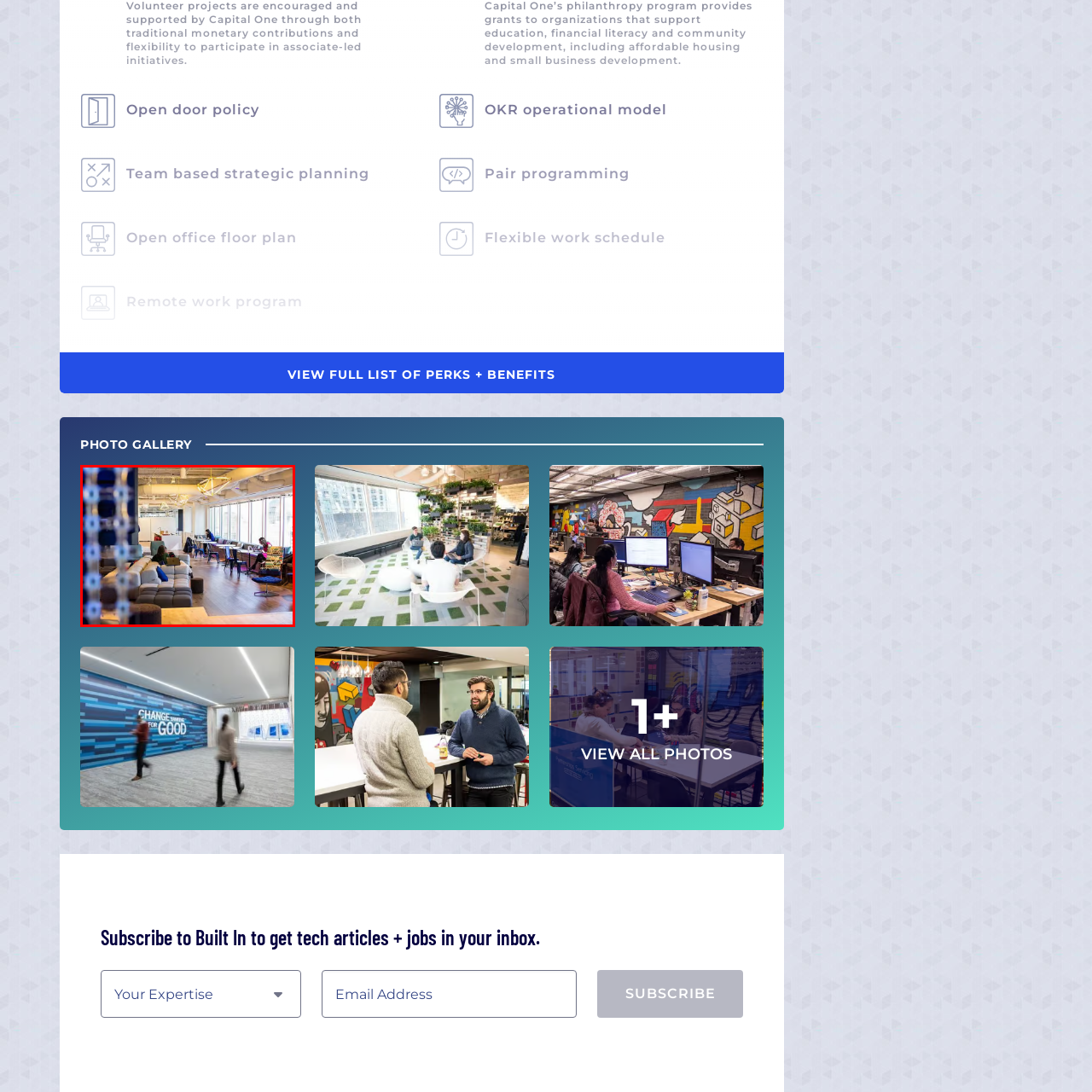Look at the image enclosed by the red boundary and give a detailed answer to the following question, grounding your response in the image's content: 
What kind of workplace does this environment exemplify?

The caption states that this environment promotes teamwork and flexibility, and encourages productivity and creativity, which are all characteristics commonly associated with a progressive workplace that values innovation and collaboration.